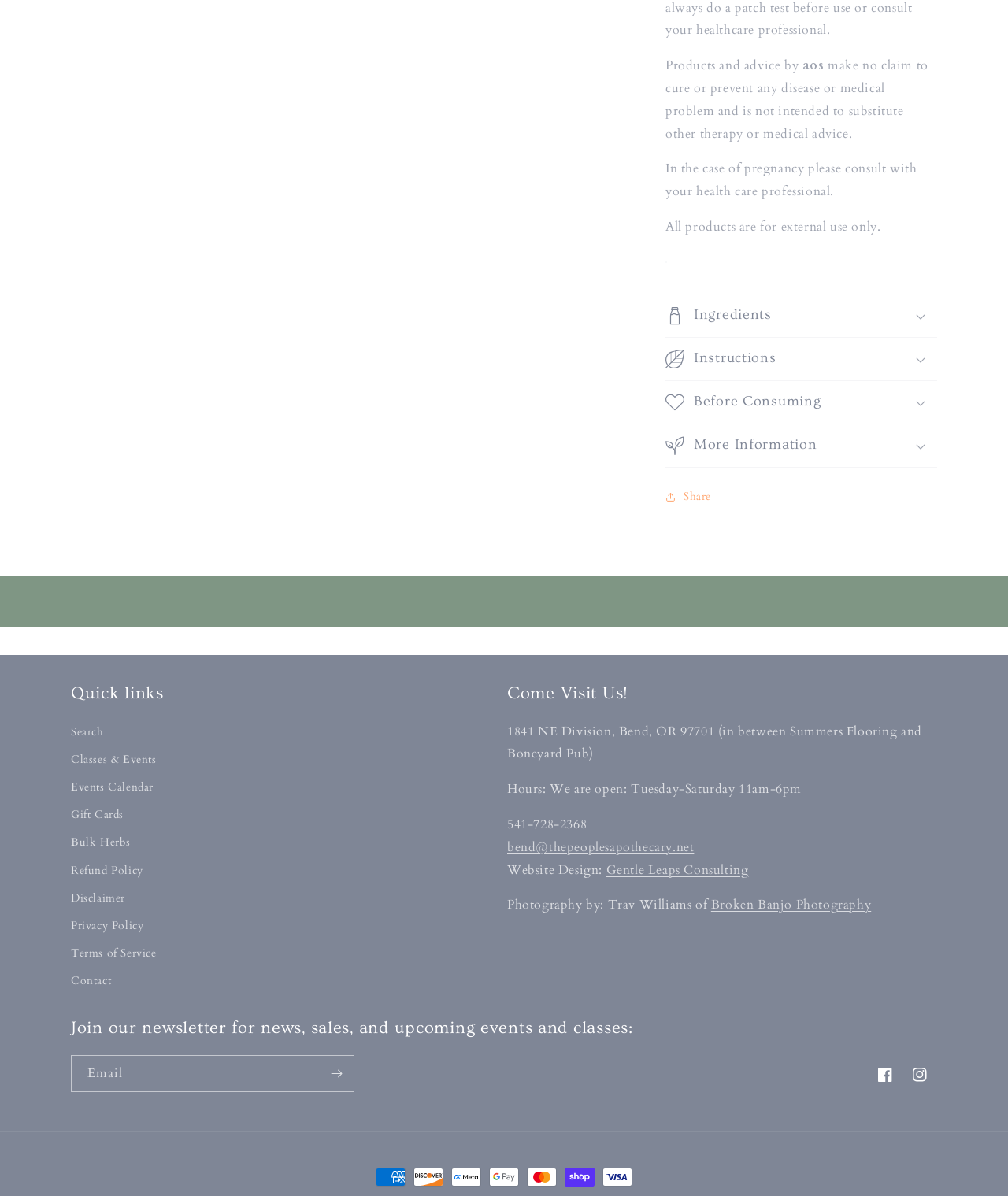Kindly determine the bounding box coordinates for the area that needs to be clicked to execute this instruction: "Click the 'Subscribe' button".

[0.316, 0.882, 0.351, 0.913]